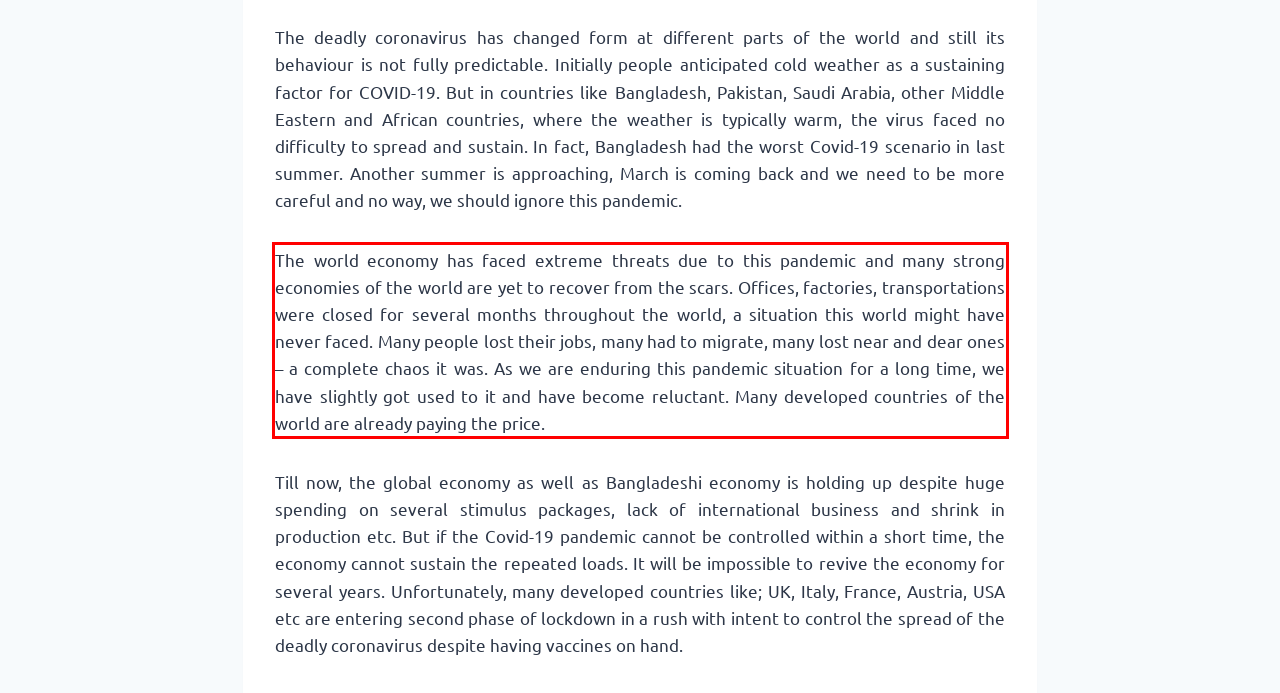You are presented with a webpage screenshot featuring a red bounding box. Perform OCR on the text inside the red bounding box and extract the content.

The world economy has faced extreme threats due to this pandemic and many strong economies of the world are yet to recover from the scars. Offices, factories, transportations were closed for several months throughout the world, a situation this world might have never faced. Many people lost their jobs, many had to migrate, many lost near and dear ones – a complete chaos it was. As we are enduring this pandemic situation for a long time, we have slightly got used to it and have become reluctant. Many developed countries of the world are already paying the price.